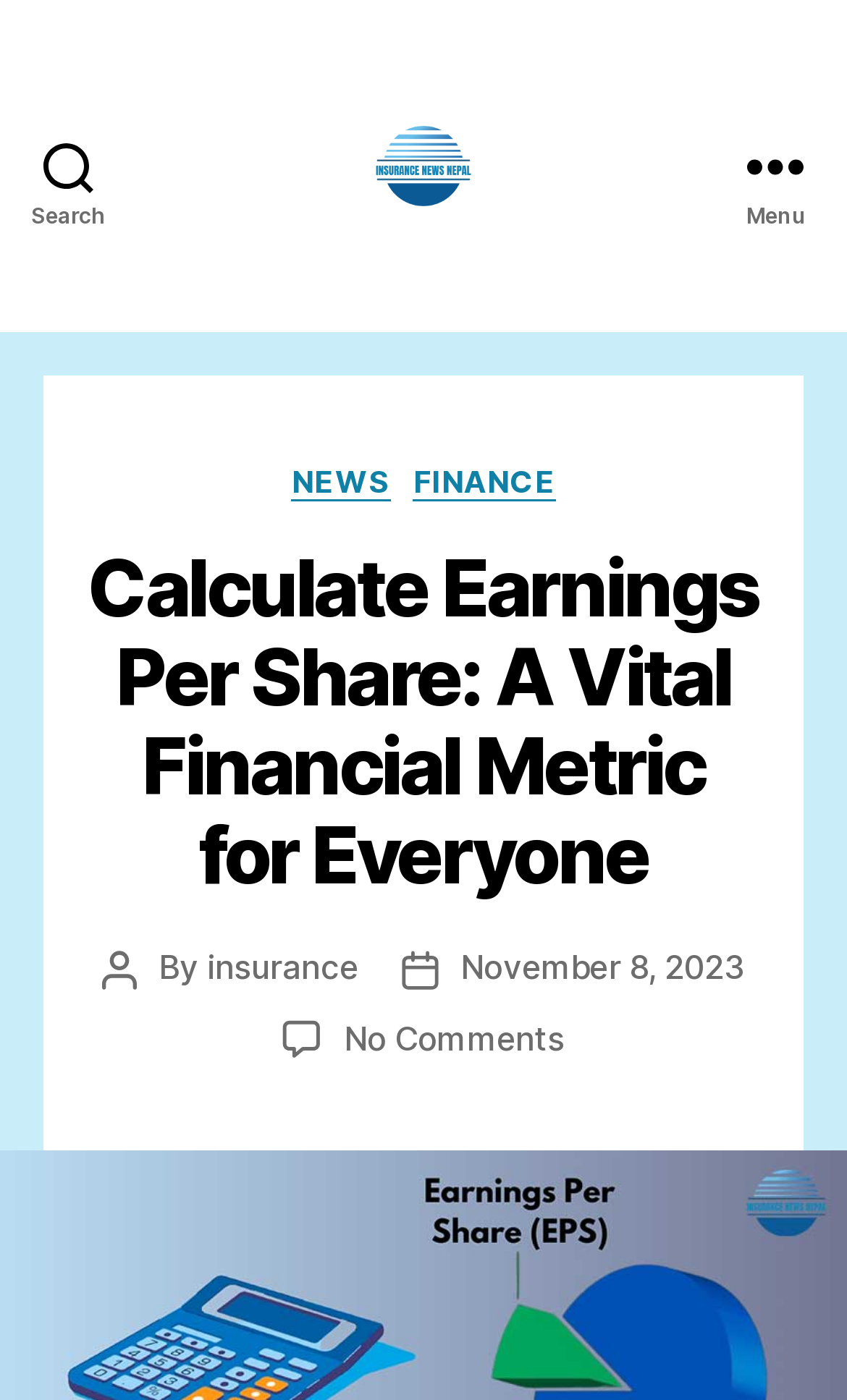Please answer the following question using a single word or phrase: 
What is the bounding box coordinate of the search button?

[0.0, 0.0, 1.0, 0.237]